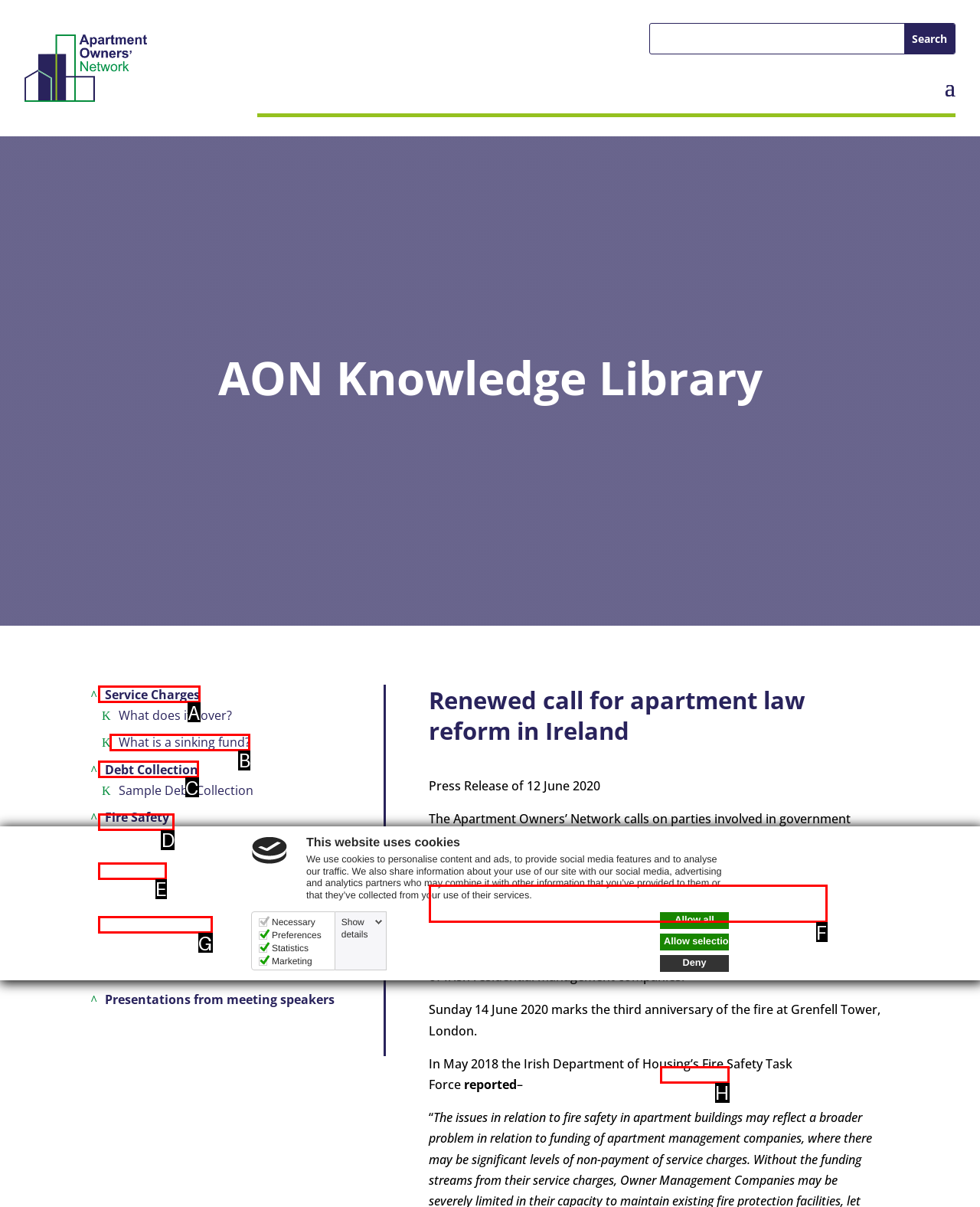Tell me which one HTML element I should click to complete the following task: Read about Fire Safety Answer with the option's letter from the given choices directly.

D